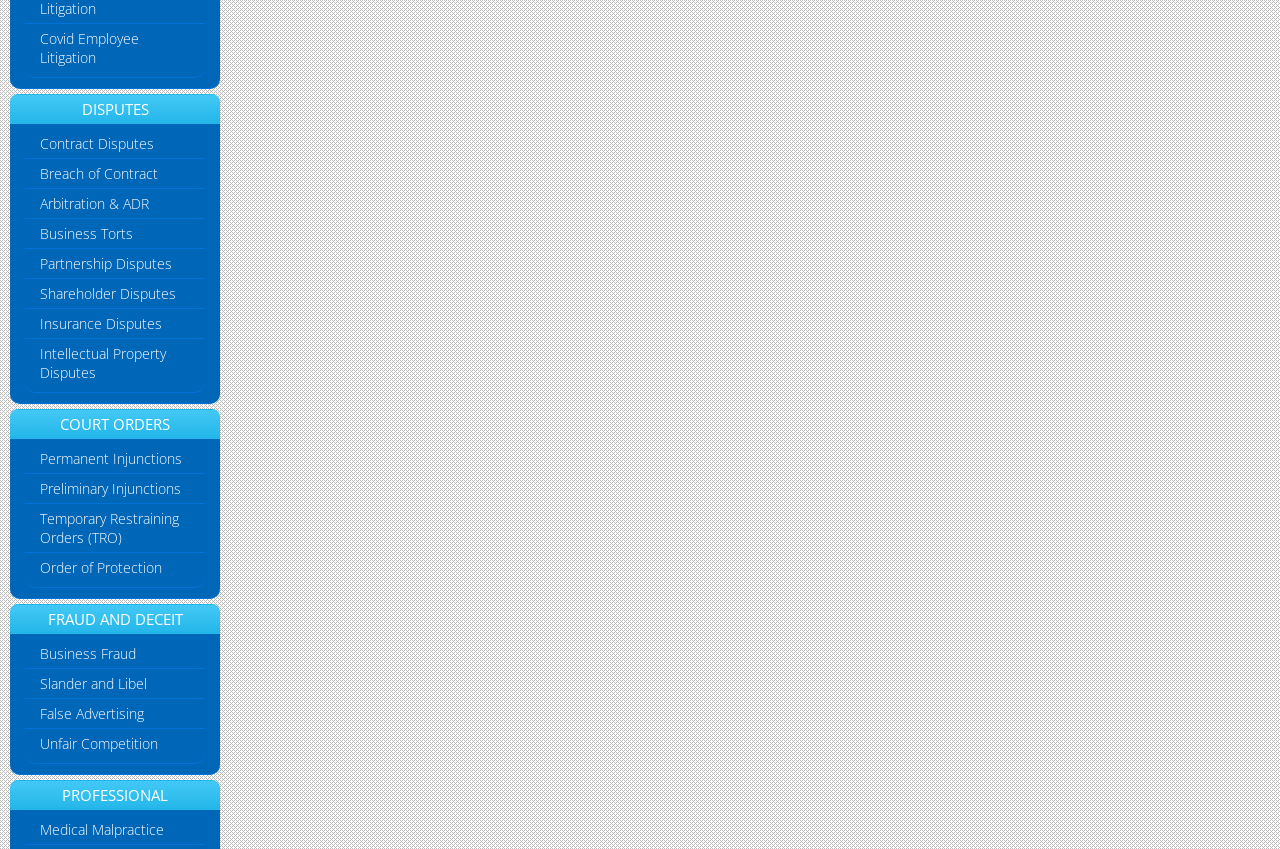Use a single word or phrase to answer the question: What is the common theme among the webpage's links?

Legal issues